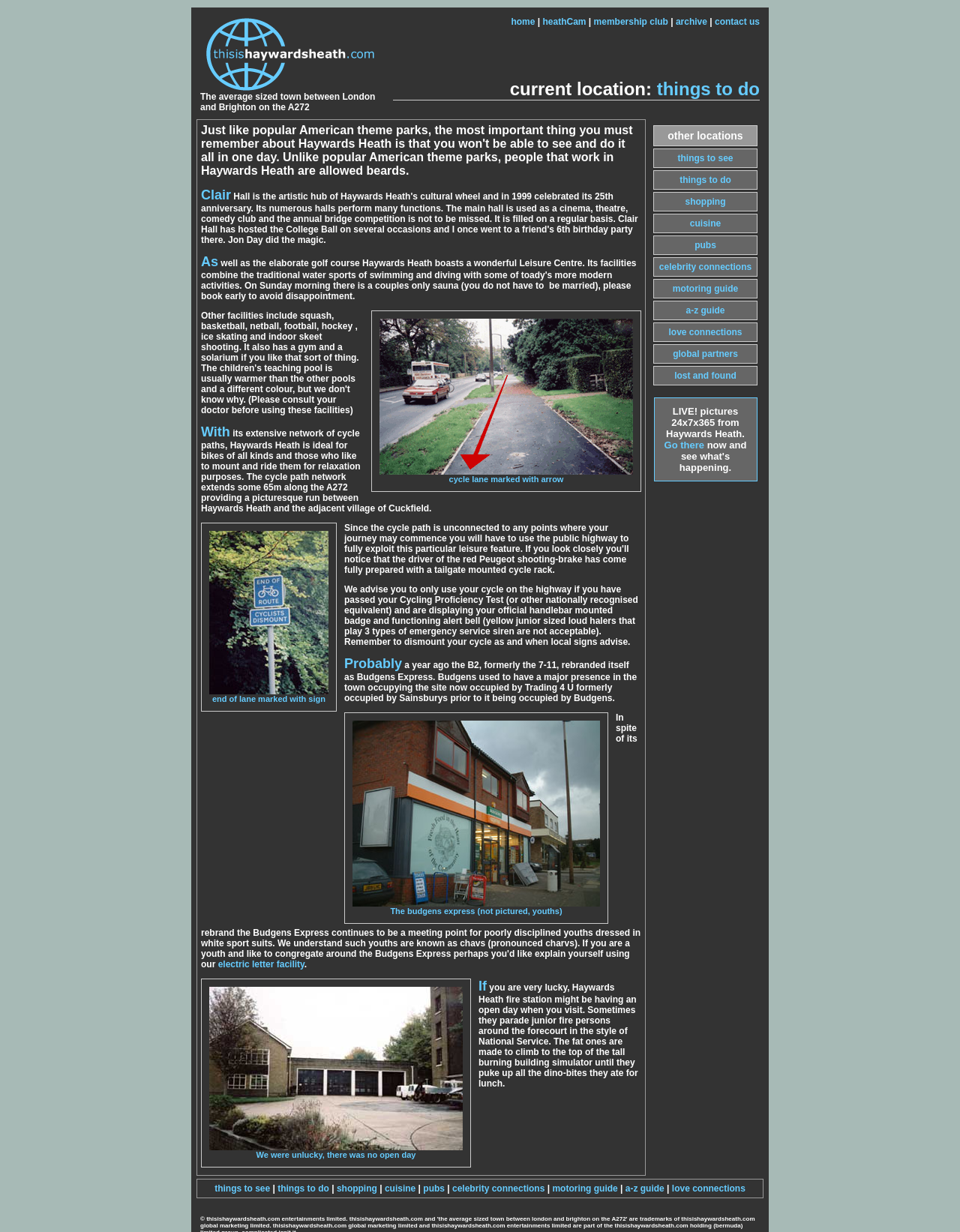Using the element description provided, determine the bounding box coordinates in the format (top-left x, top-left y, bottom-right x, bottom-right y). Ensure that all values are floating point numbers between 0 and 1. Element description: heathCam

[0.565, 0.013, 0.611, 0.022]